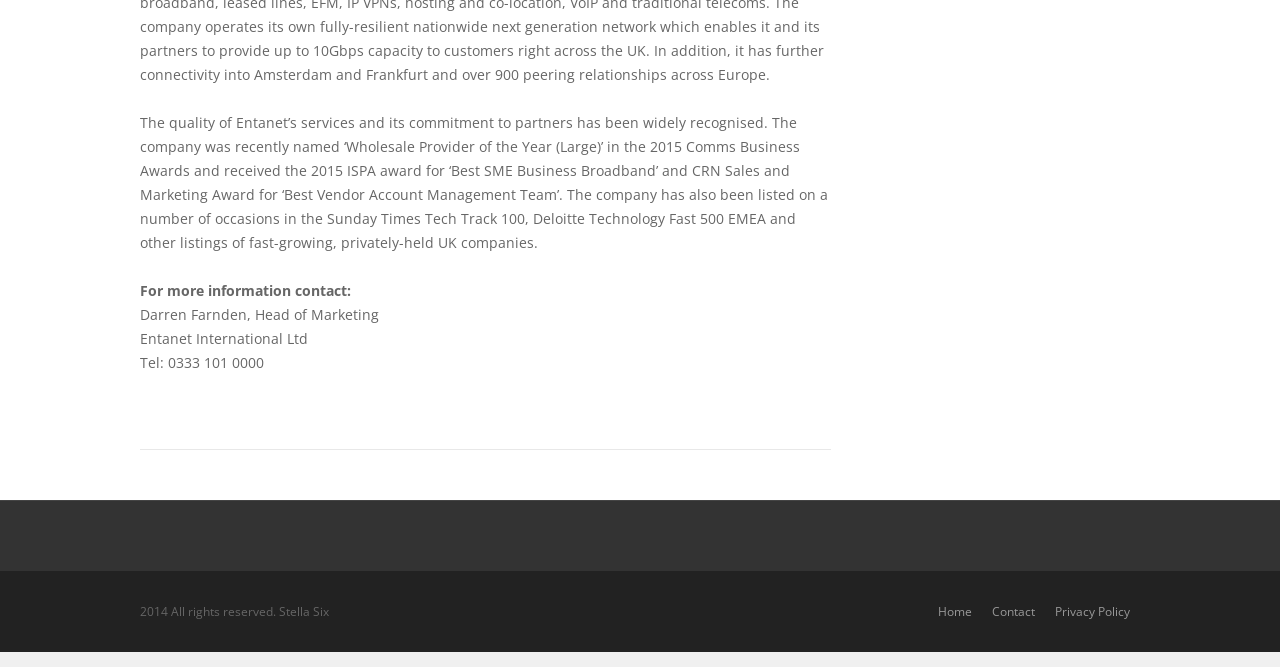What is the phone number of Entanet?
Answer the question with detailed information derived from the image.

The phone number of Entanet is listed on the webpage as 'Tel: 0333 101 0000'.